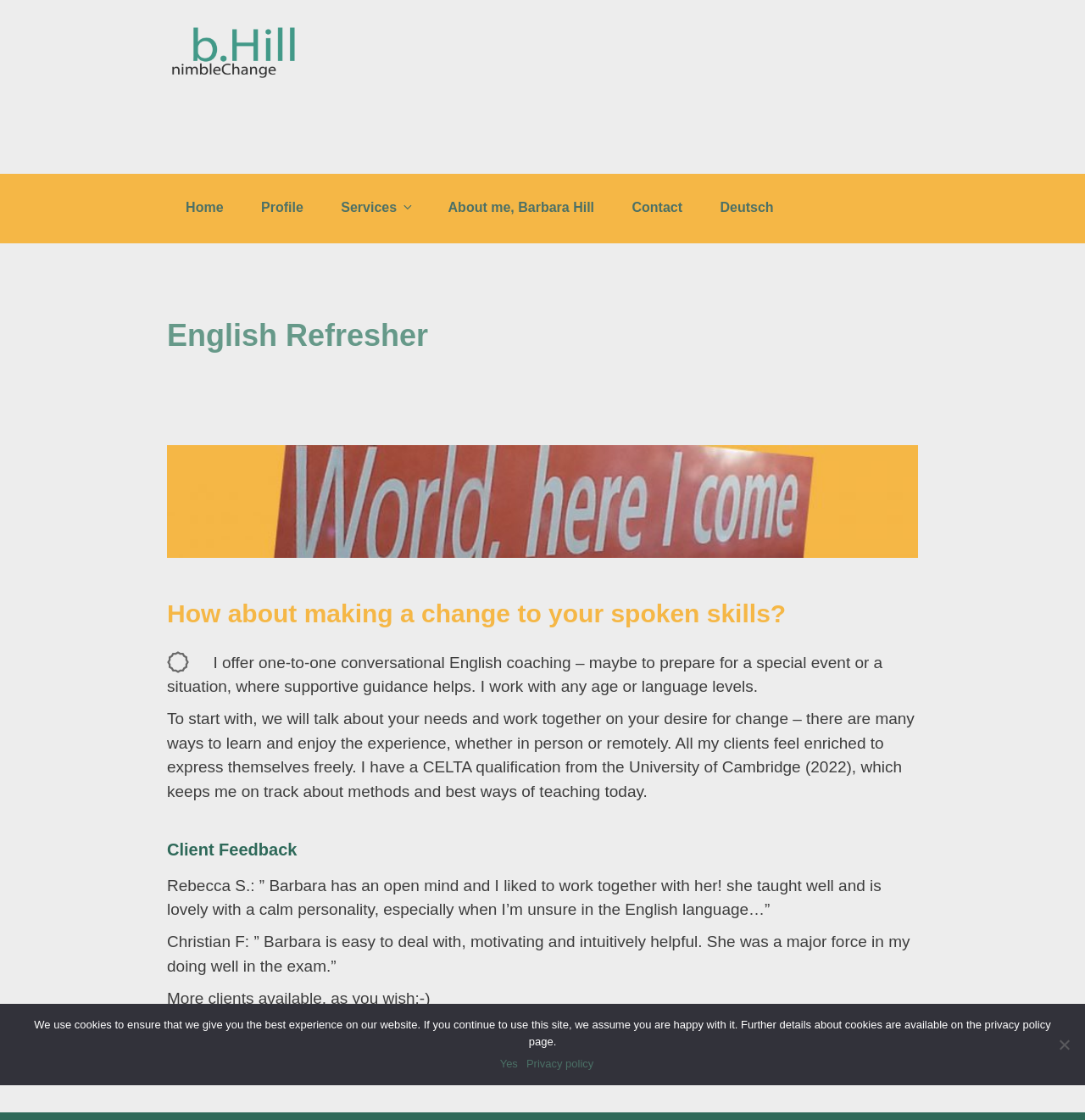Please identify the bounding box coordinates of the element's region that needs to be clicked to fulfill the following instruction: "Click the 'Deutsch' link". The bounding box coordinates should consist of four float numbers between 0 and 1, i.e., [left, top, right, bottom].

[0.648, 0.164, 0.729, 0.206]